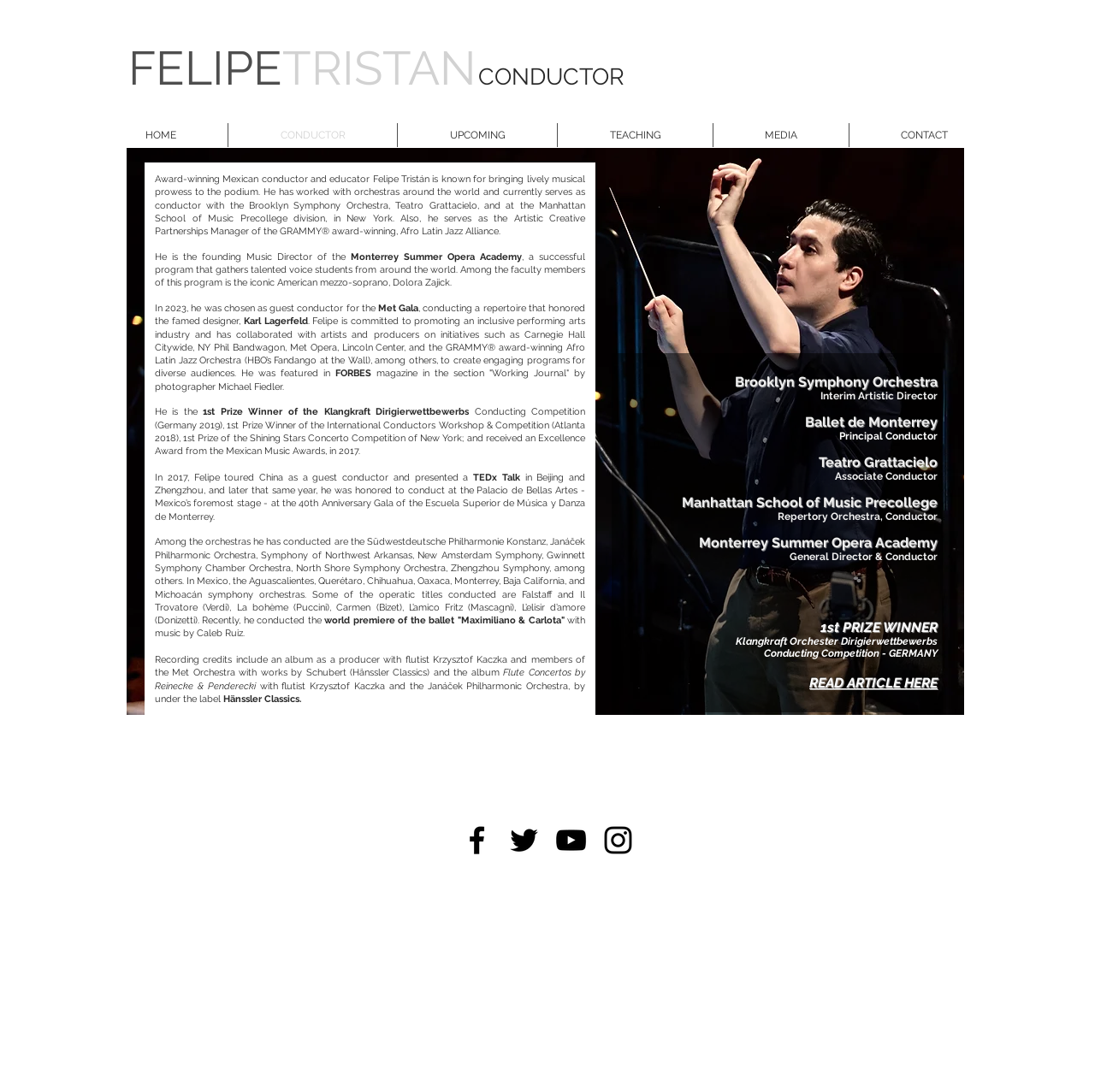What is the name of the orchestra Felipe Tristan is currently conducting?
Refer to the image and provide a concise answer in one word or phrase.

Brooklyn Symphony Orchestra